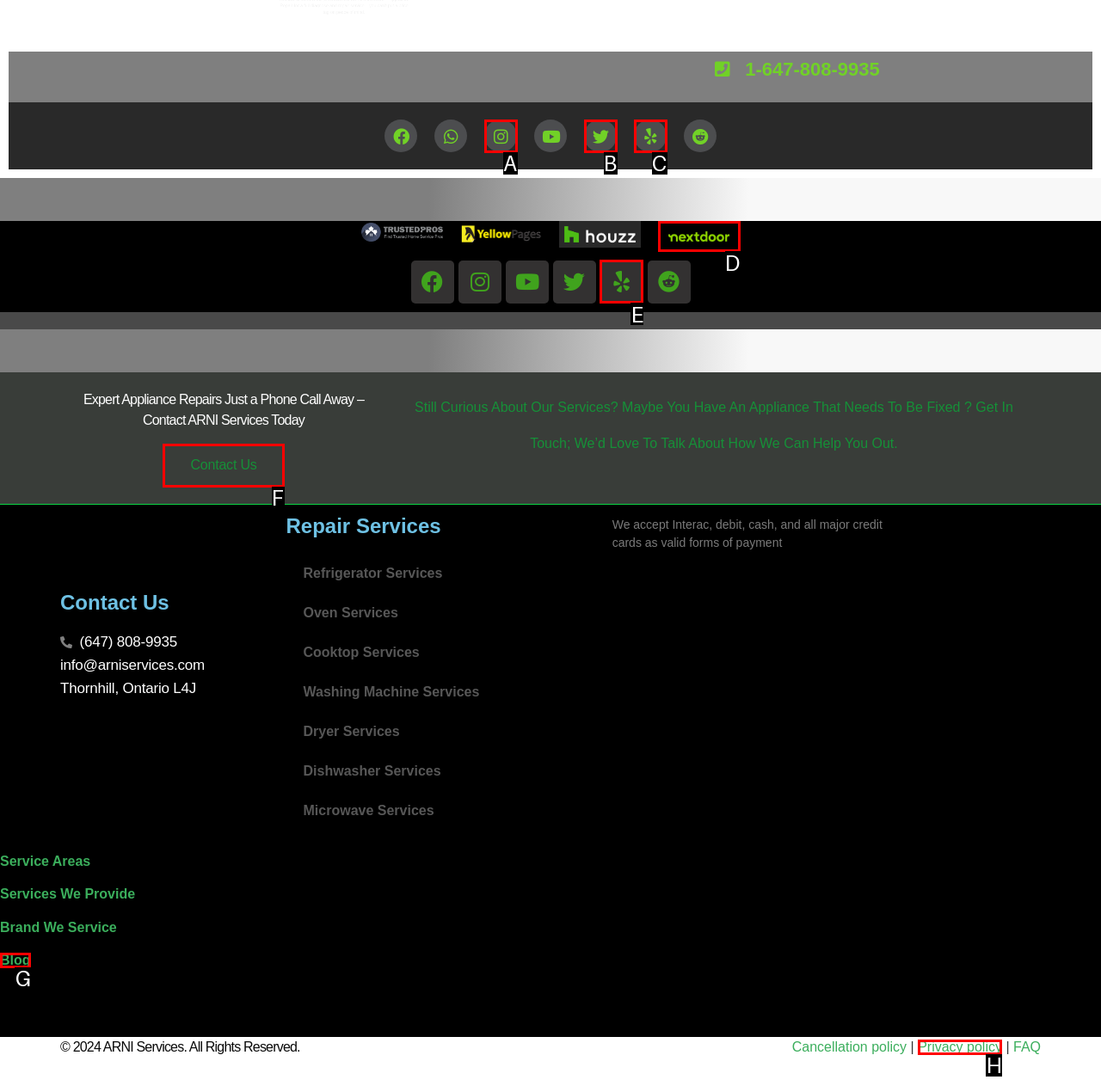Find the option you need to click to complete the following instruction: Contact ARNI Services
Answer with the corresponding letter from the choices given directly.

F